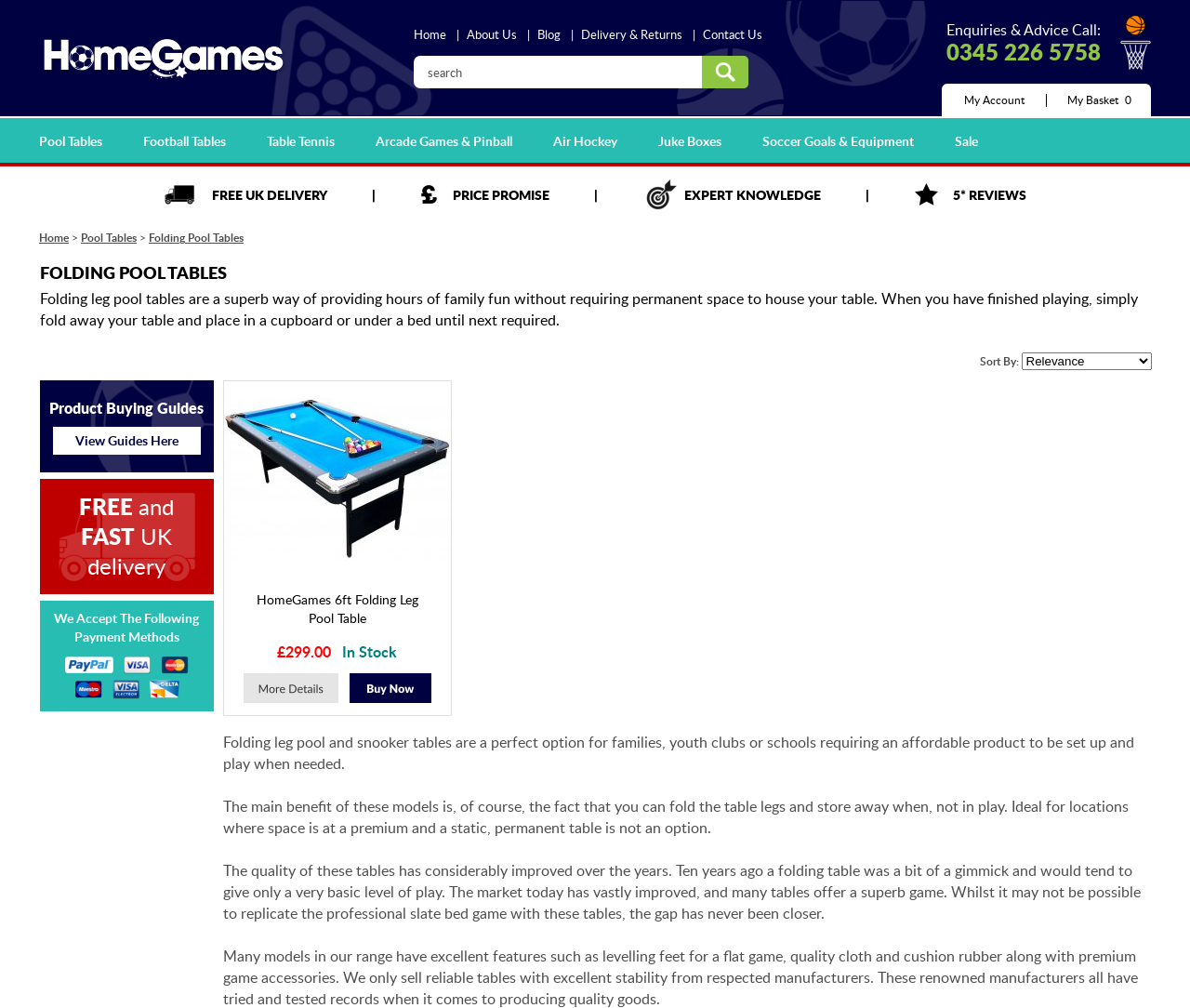What is the phone number for enquiries and advice?
From the image, respond with a single word or phrase.

0345 226 5758